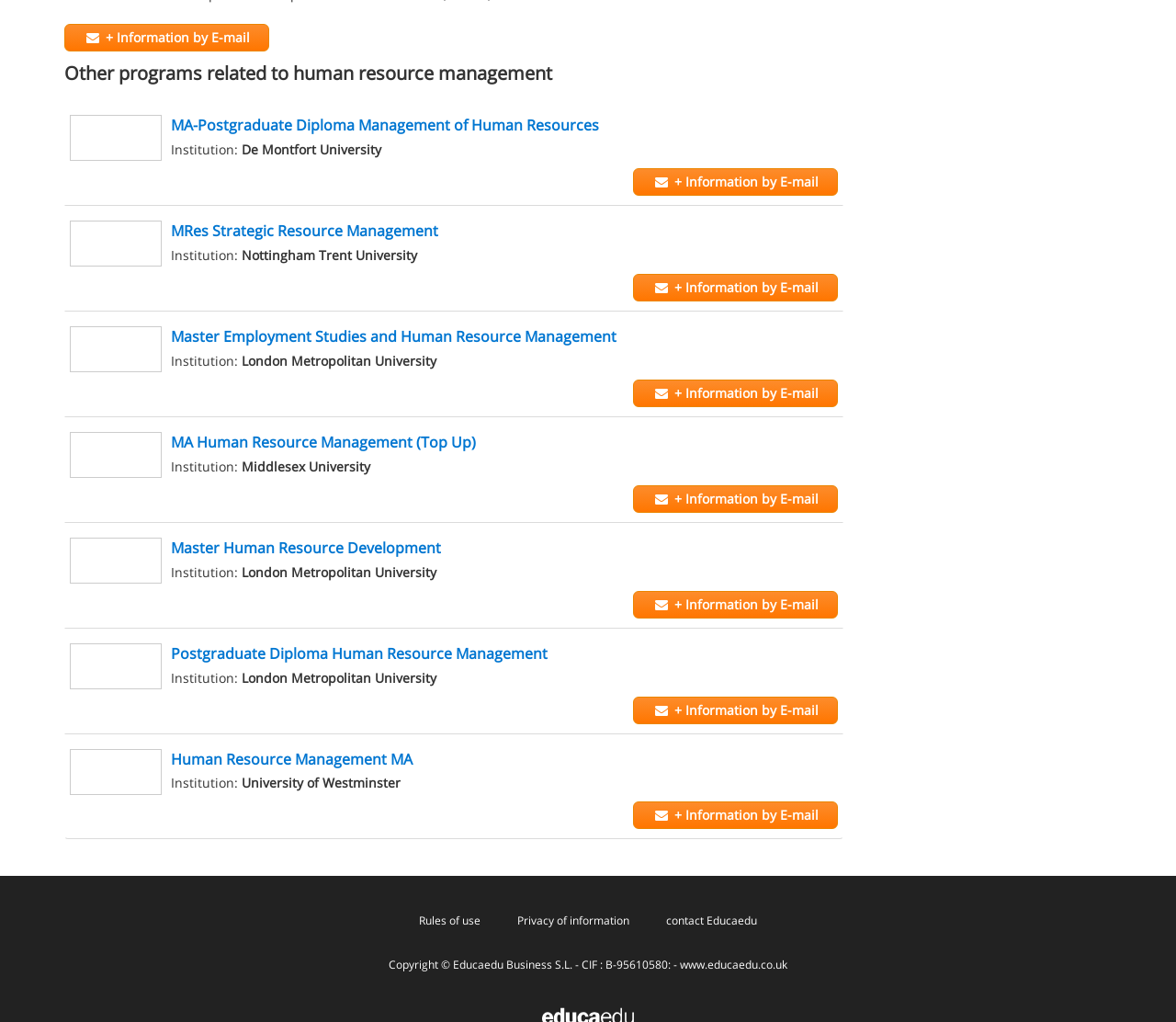Could you provide the bounding box coordinates for the portion of the screen to click to complete this instruction: "View details of Master Employment Studies and Human Resource Management"?

[0.145, 0.319, 0.524, 0.339]